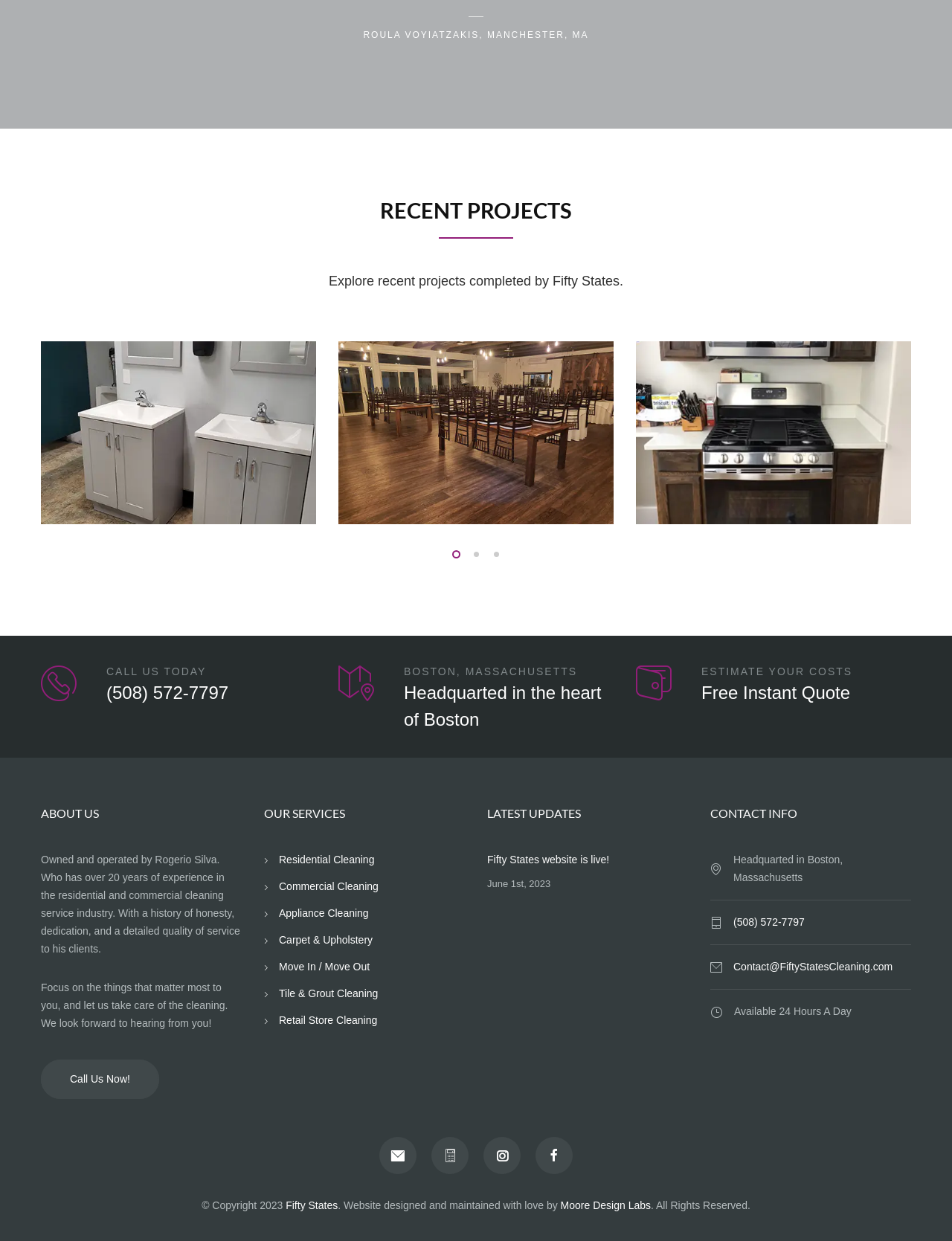What is the name of the company?
Based on the image, give a concise answer in the form of a single word or short phrase.

Fifty States